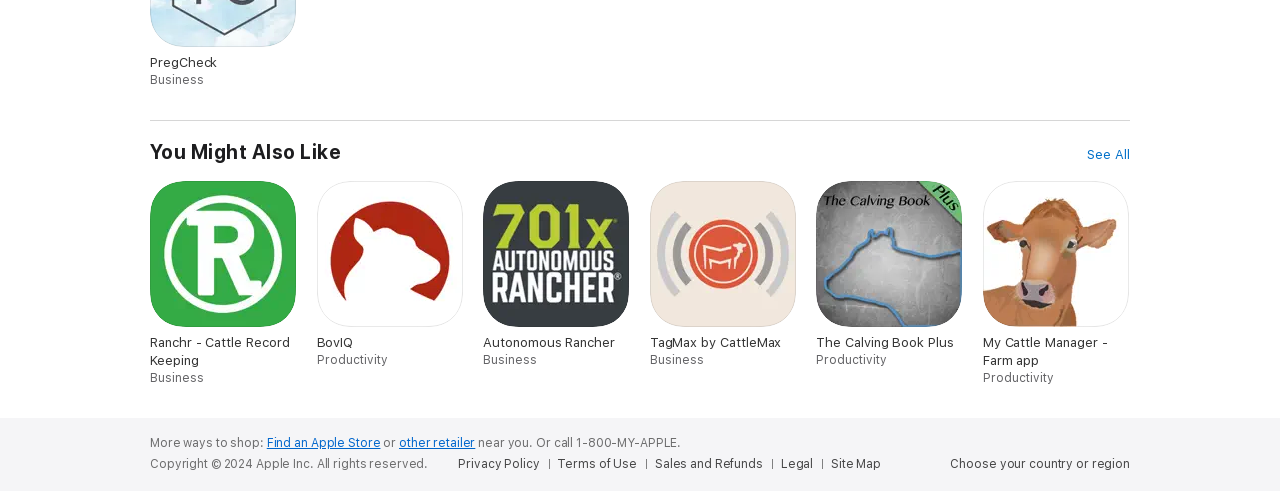Specify the bounding box coordinates of the element's region that should be clicked to achieve the following instruction: "Explore Autonomous Rancher". The bounding box coordinates consist of four float numbers between 0 and 1, in the format [left, top, right, bottom].

[0.377, 0.369, 0.492, 0.749]